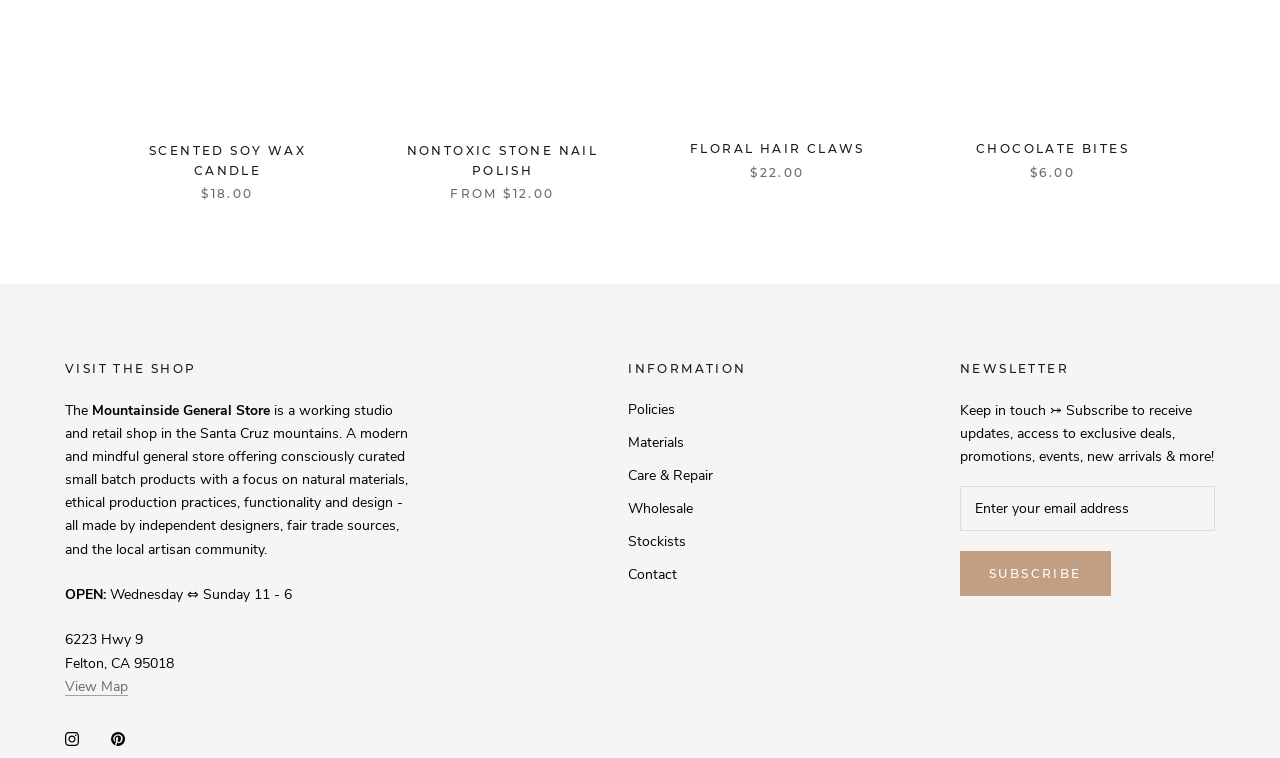Please find the bounding box coordinates of the section that needs to be clicked to achieve this instruction: "Learn about store policies".

[0.491, 0.526, 0.583, 0.554]